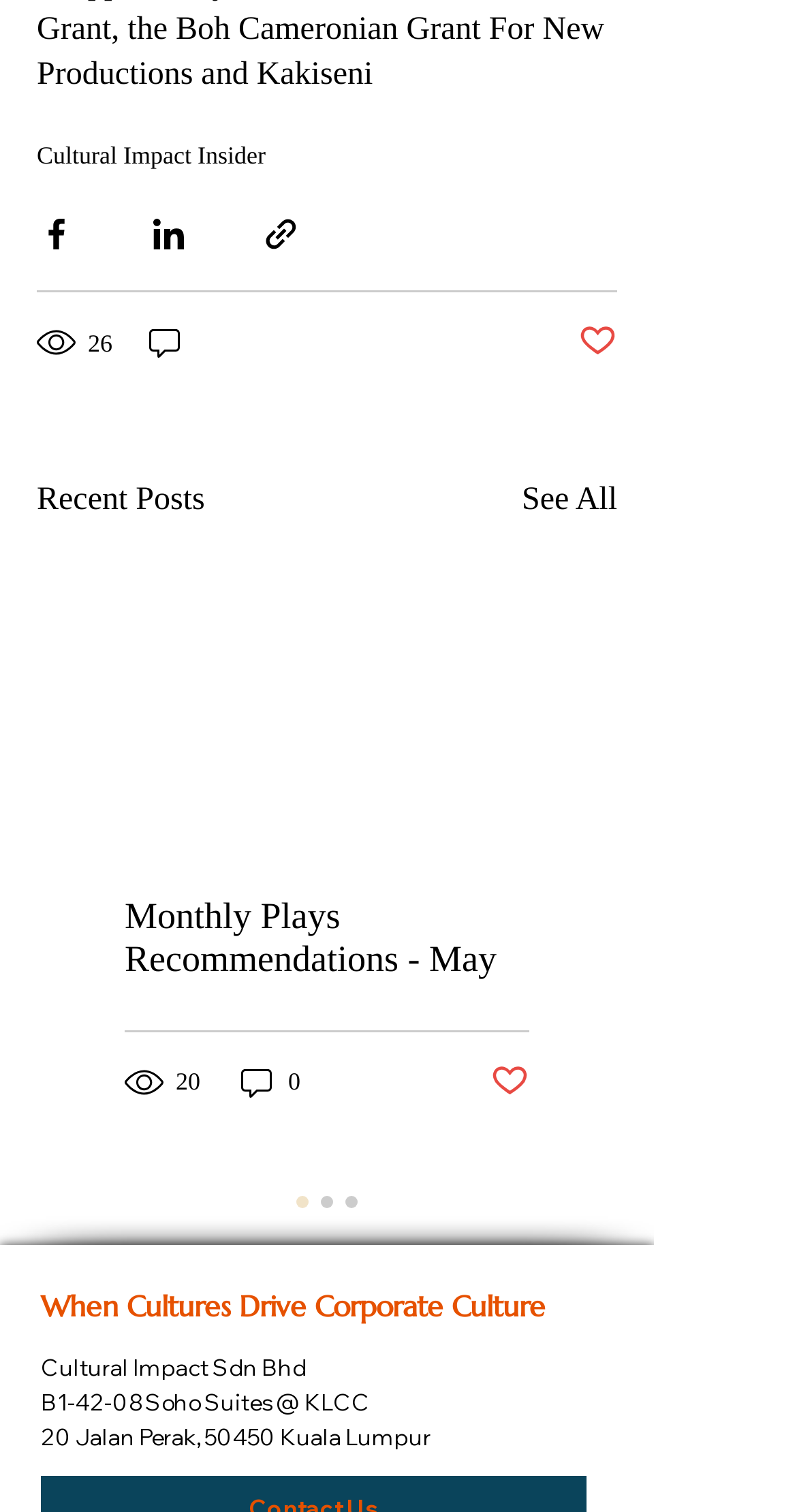Find the bounding box coordinates of the clickable area that will achieve the following instruction: "Like the post".

[0.615, 0.702, 0.664, 0.73]